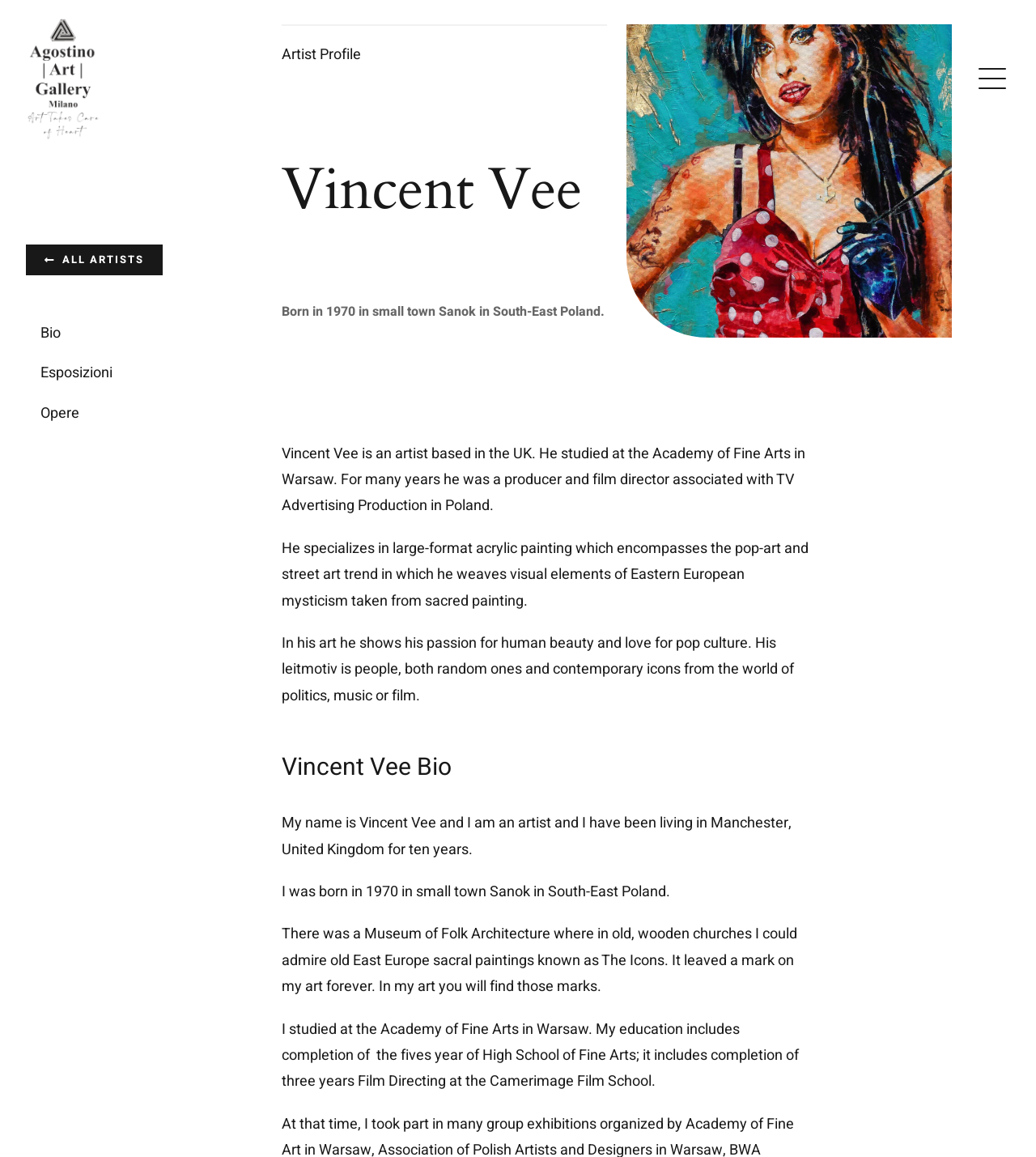Extract the bounding box coordinates for the UI element described as: "As-Is".

None